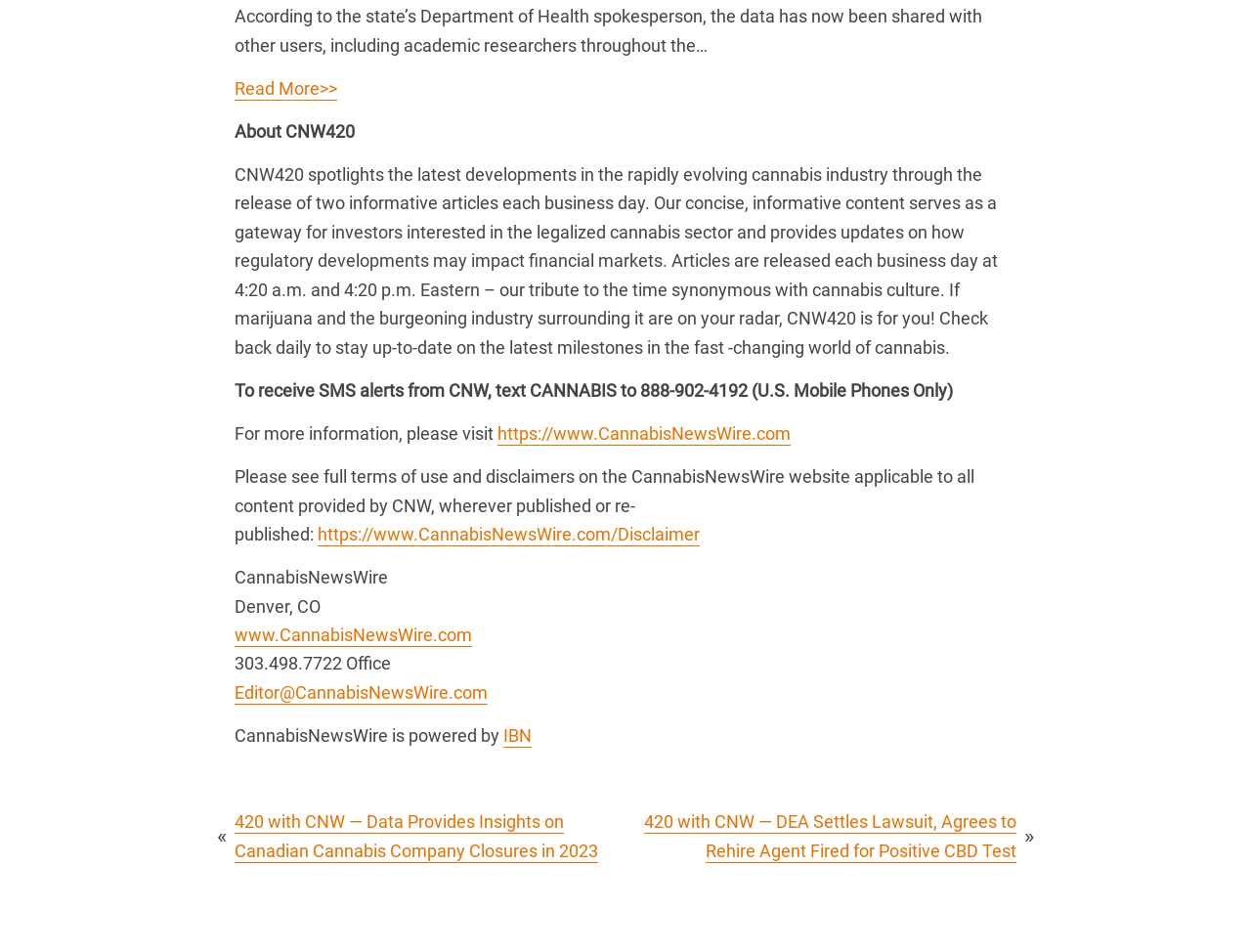Please locate the UI element described by "IBN" and provide its bounding box coordinates.

[0.402, 0.761, 0.425, 0.784]